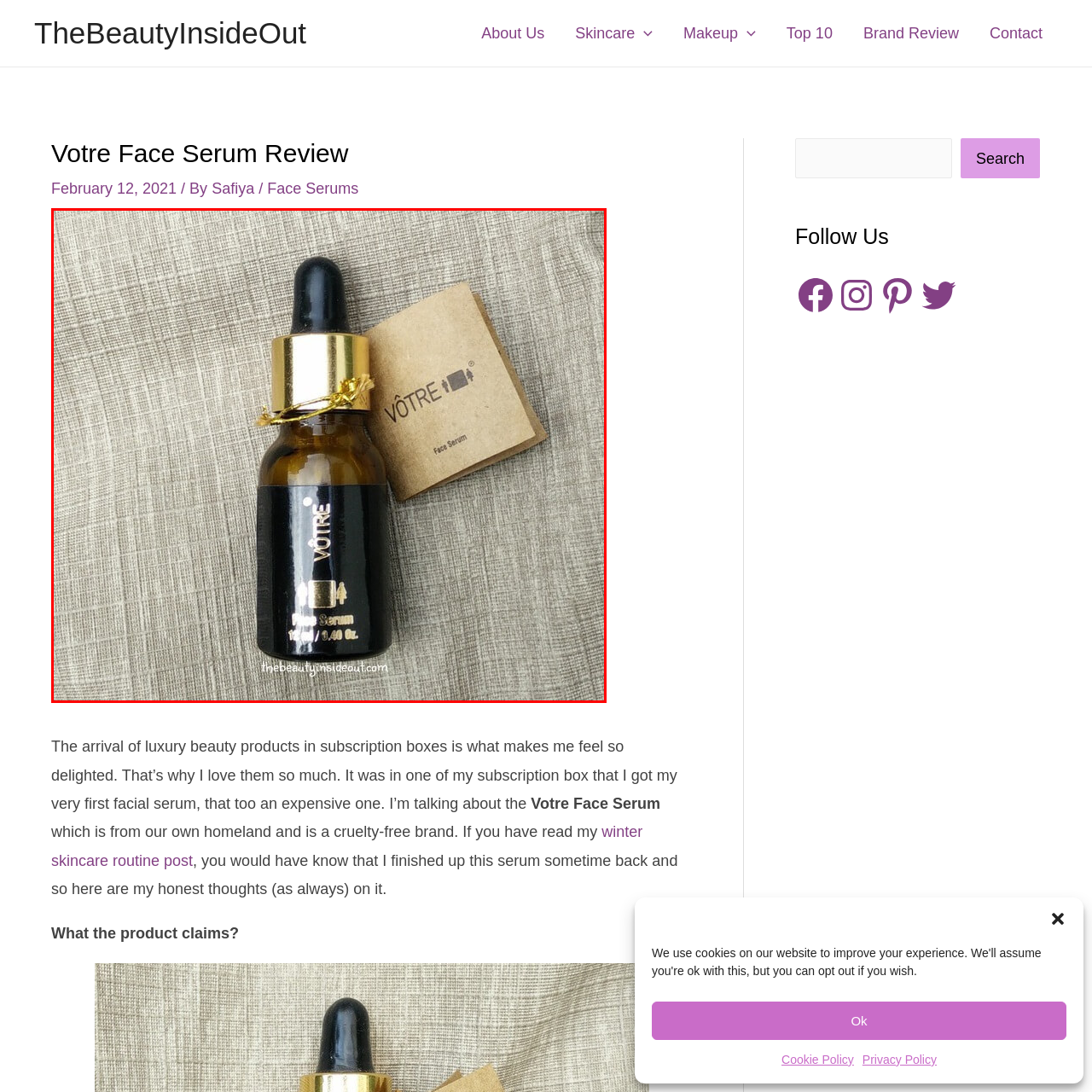Examine the picture highlighted with a red border, What is the color of the glass bottle? Please respond with a single word or phrase.

Dark amber